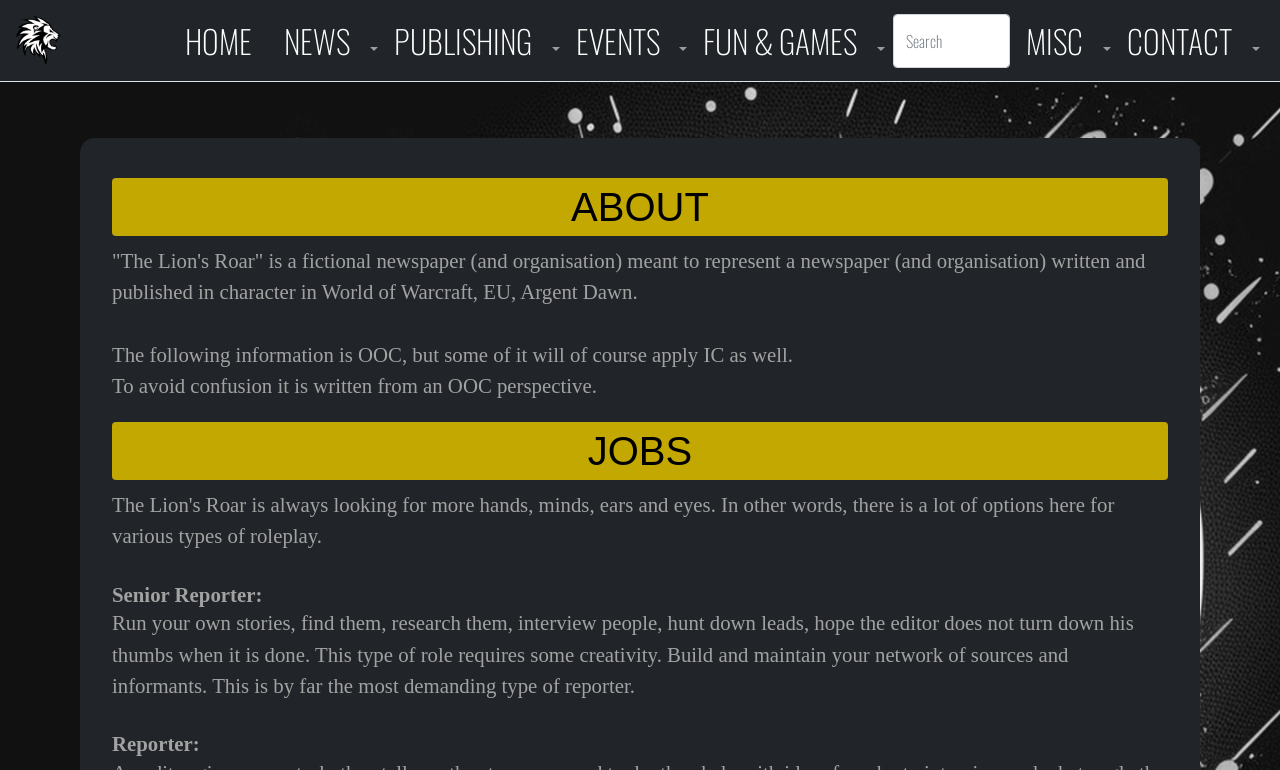Deliver a detailed narrative of the webpage's visual and textual elements.

The webpage is about "Lion's Roar", a fictional newspaper and organization in the World of Warcraft universe. At the top left, there is a small image and a link. To the right of these elements, there is a navigation menu with links to "HOME", "NEWS", "PUBLISHING", "EVENTS", "FUN & GAMES", and "MISC", followed by a search box and a link to "CONTACT".

Below the navigation menu, there is a heading "ABOUT" that spans almost the entire width of the page. Underneath this heading, there is a block of text that explains the concept of "Lion's Roar" as a fictional newspaper and organization, written from an out-of-character perspective.

Further down, there is a heading "JOBS" that is aligned with the "ABOUT" heading. Below this, there is a subheading "Senior Reporter:" that describes the role of a senior reporter, including running their own stories, finding and researching leads, and building a network of sources and informants. This text is followed by another subheading "Reporter:" that is positioned at the bottom of the page.